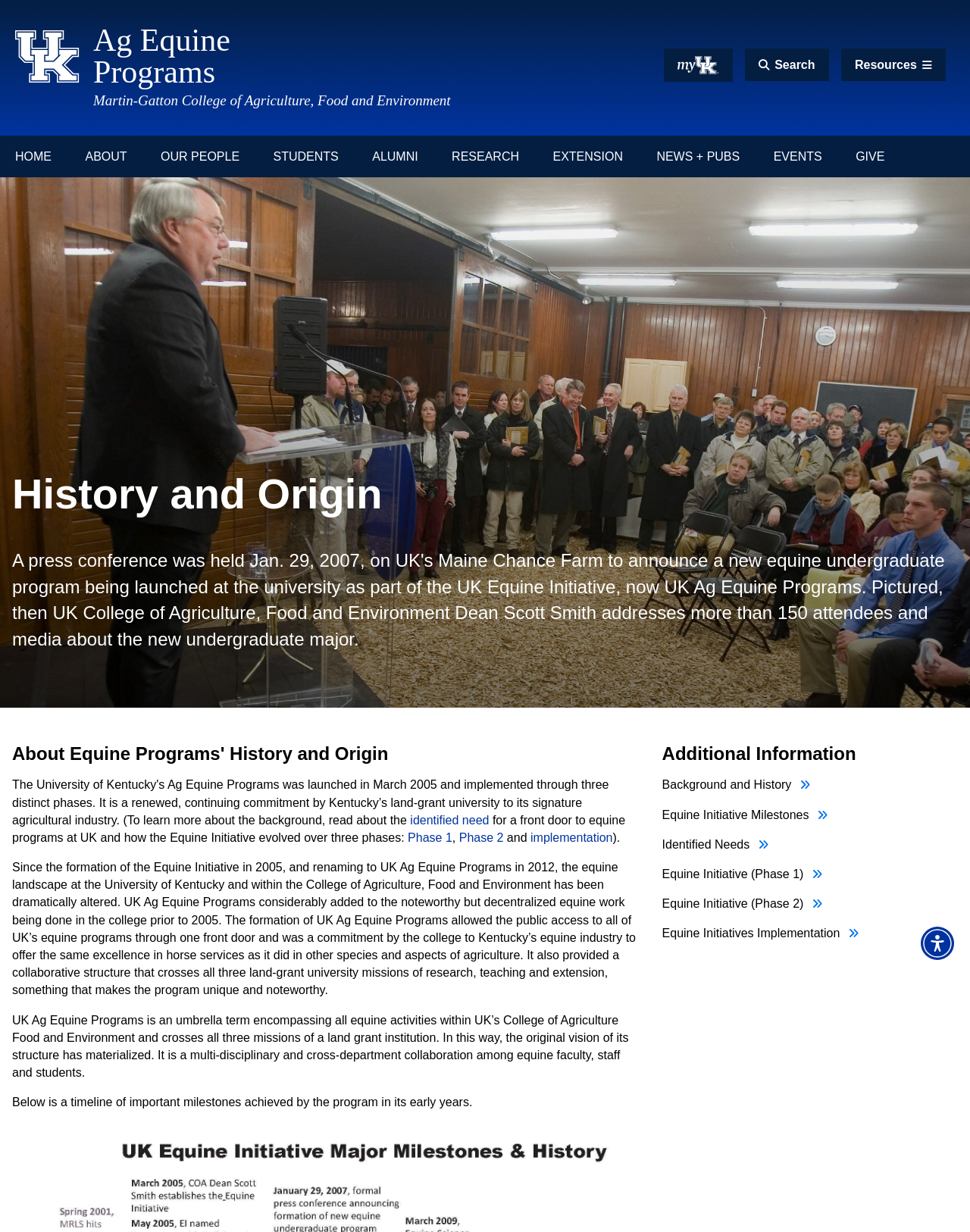Can you specify the bounding box coordinates for the region that should be clicked to fulfill this instruction: "View the background image".

[0.0, 0.144, 1.0, 0.574]